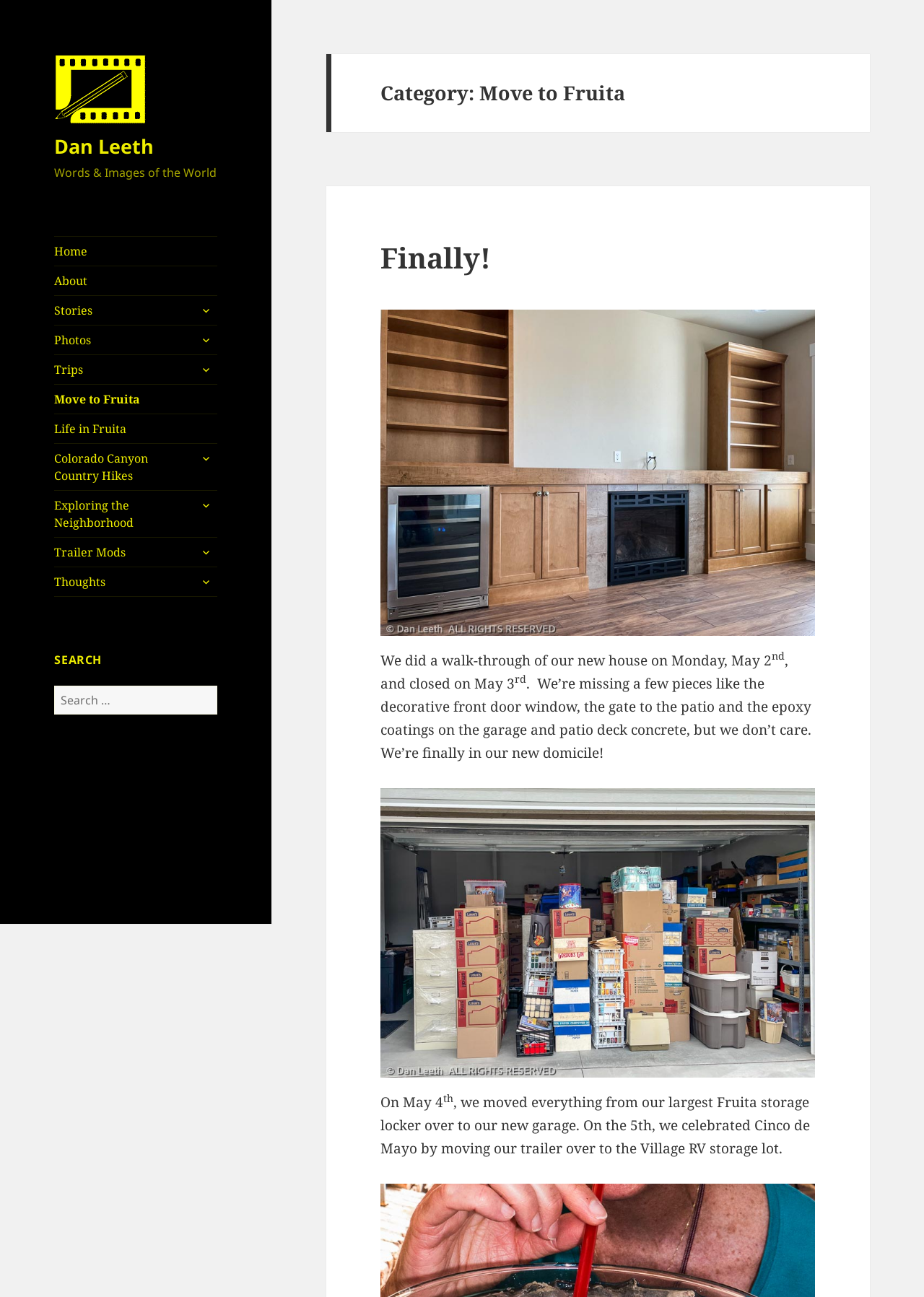Using the given element description, provide the bounding box coordinates (top-left x, top-left y, bottom-right x, bottom-right y) for the corresponding UI element in the screenshot: title="security Guards Bristol"

None